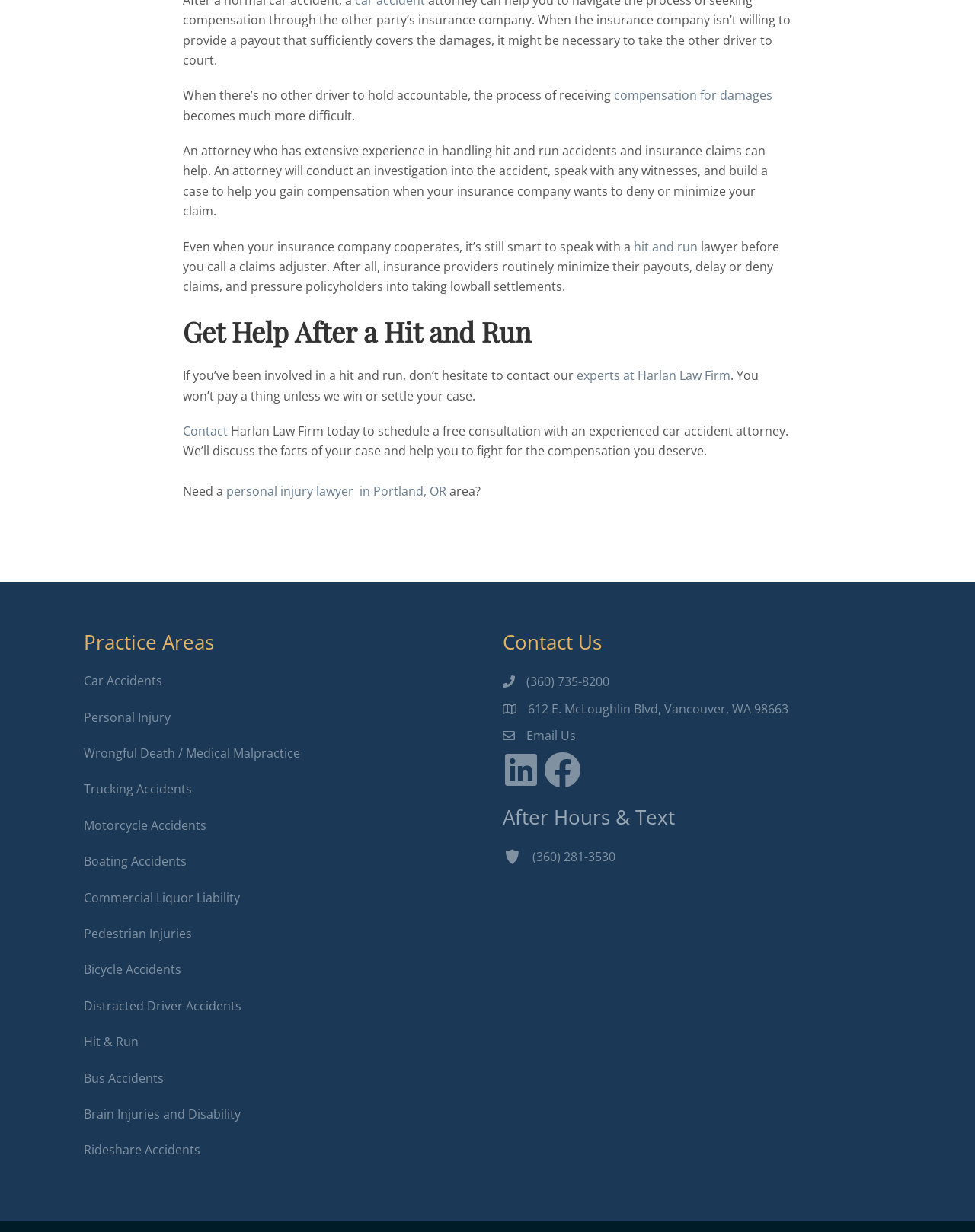Locate the bounding box of the UI element with the following description: "Hit & Run".

[0.086, 0.838, 0.484, 0.866]